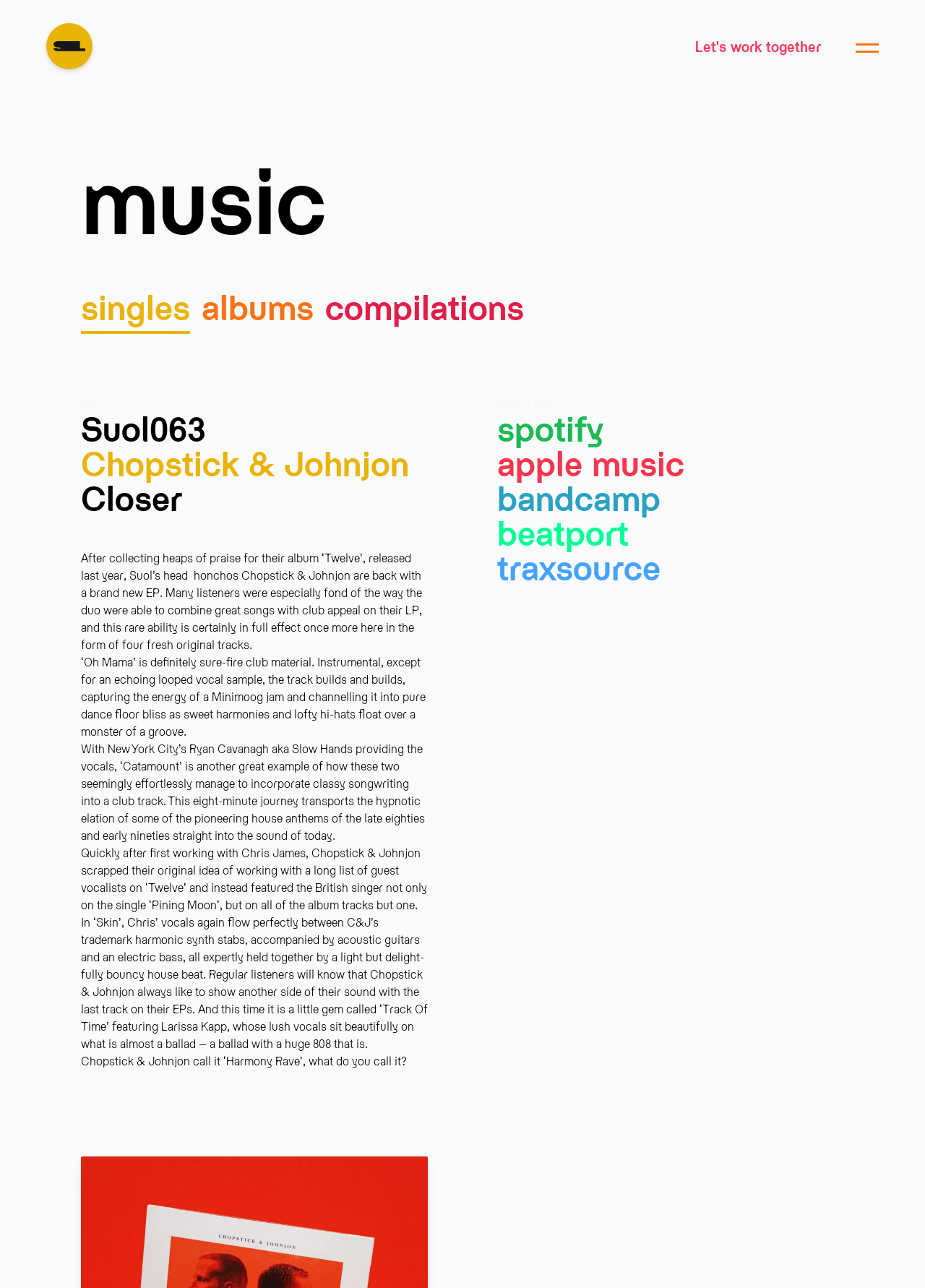Show the bounding box coordinates of the element that should be clicked to complete the task: "Listen to the music on Spotify".

[0.538, 0.319, 0.912, 0.346]